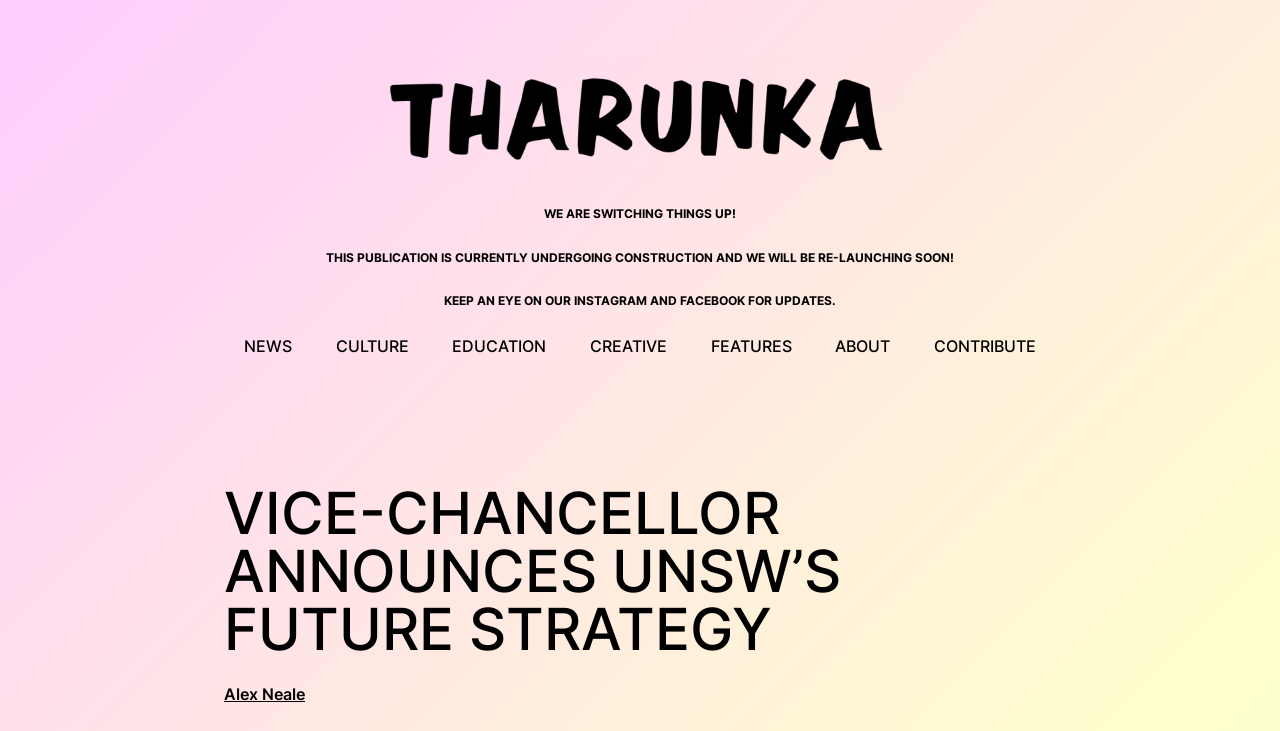What is the author of the article?
Identify the answer in the screenshot and reply with a single word or phrase.

Alex Neale